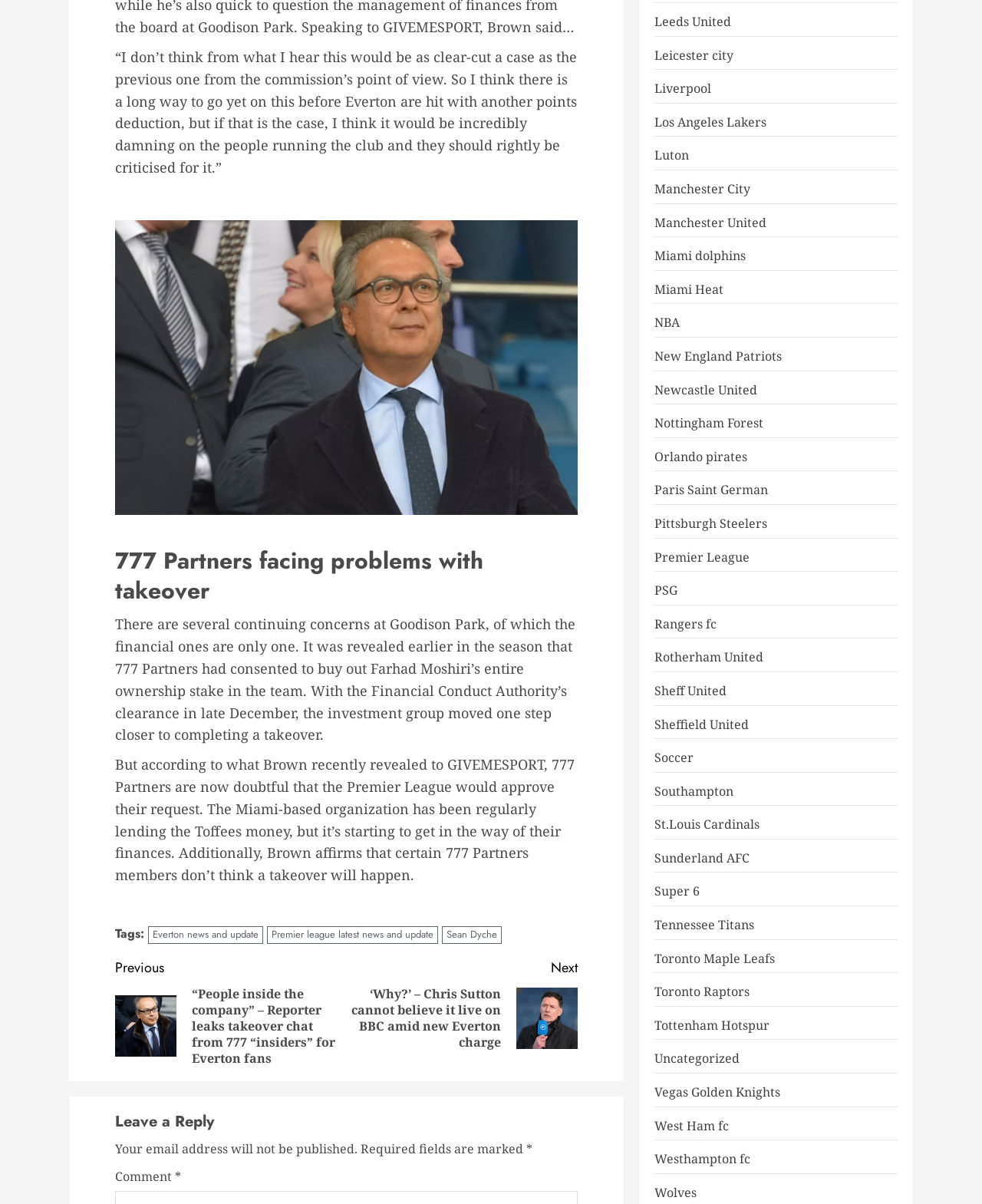Could you highlight the region that needs to be clicked to execute the instruction: "Click on the 'Everton news and update' tag"?

[0.151, 0.769, 0.268, 0.784]